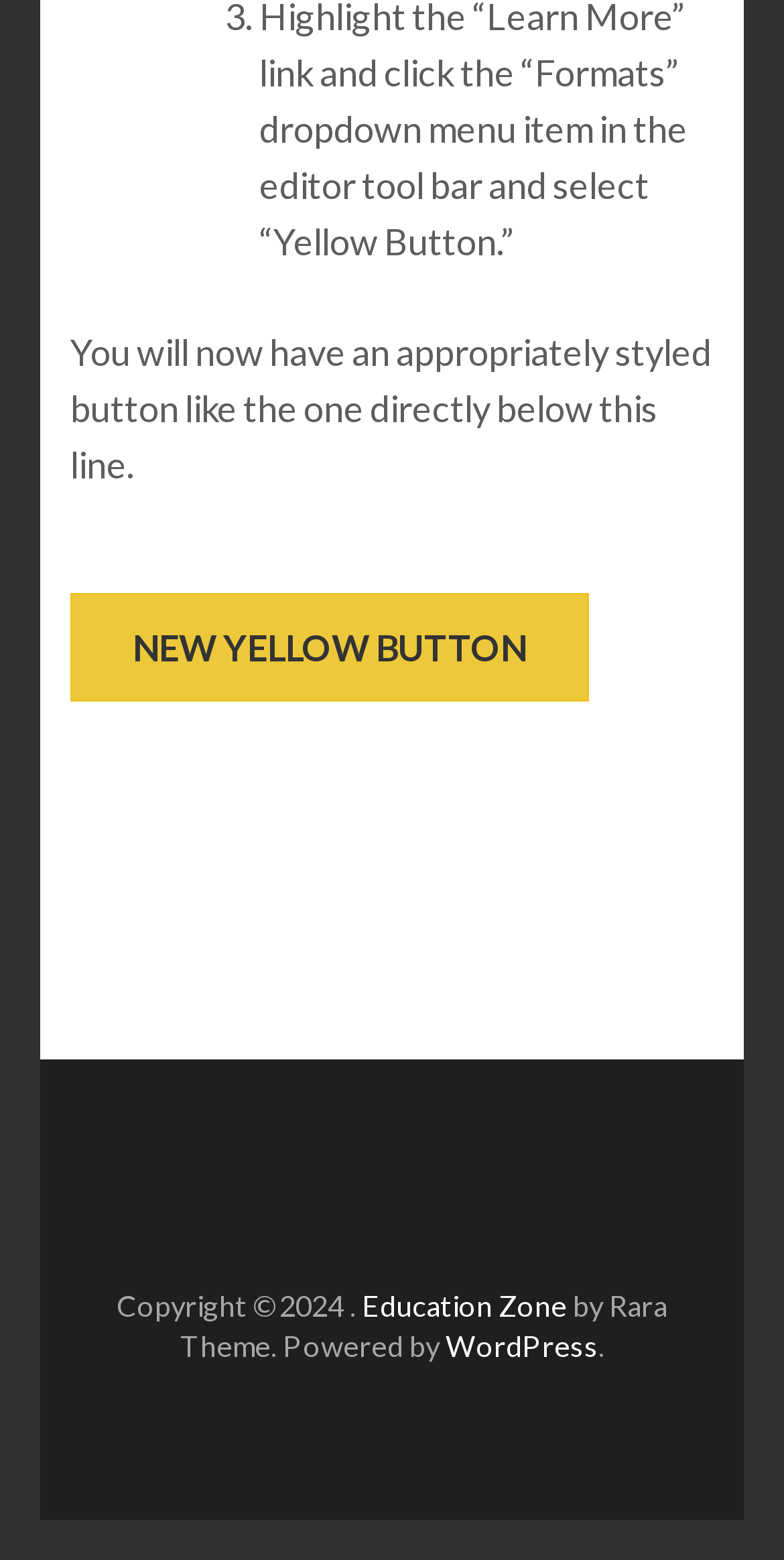By analyzing the image, answer the following question with a detailed response: What is the platform used to power the website?

I found a link element with the text 'WordPress' which is part of the sentence 'Powered by WordPress', indicating the platform used to power the website.